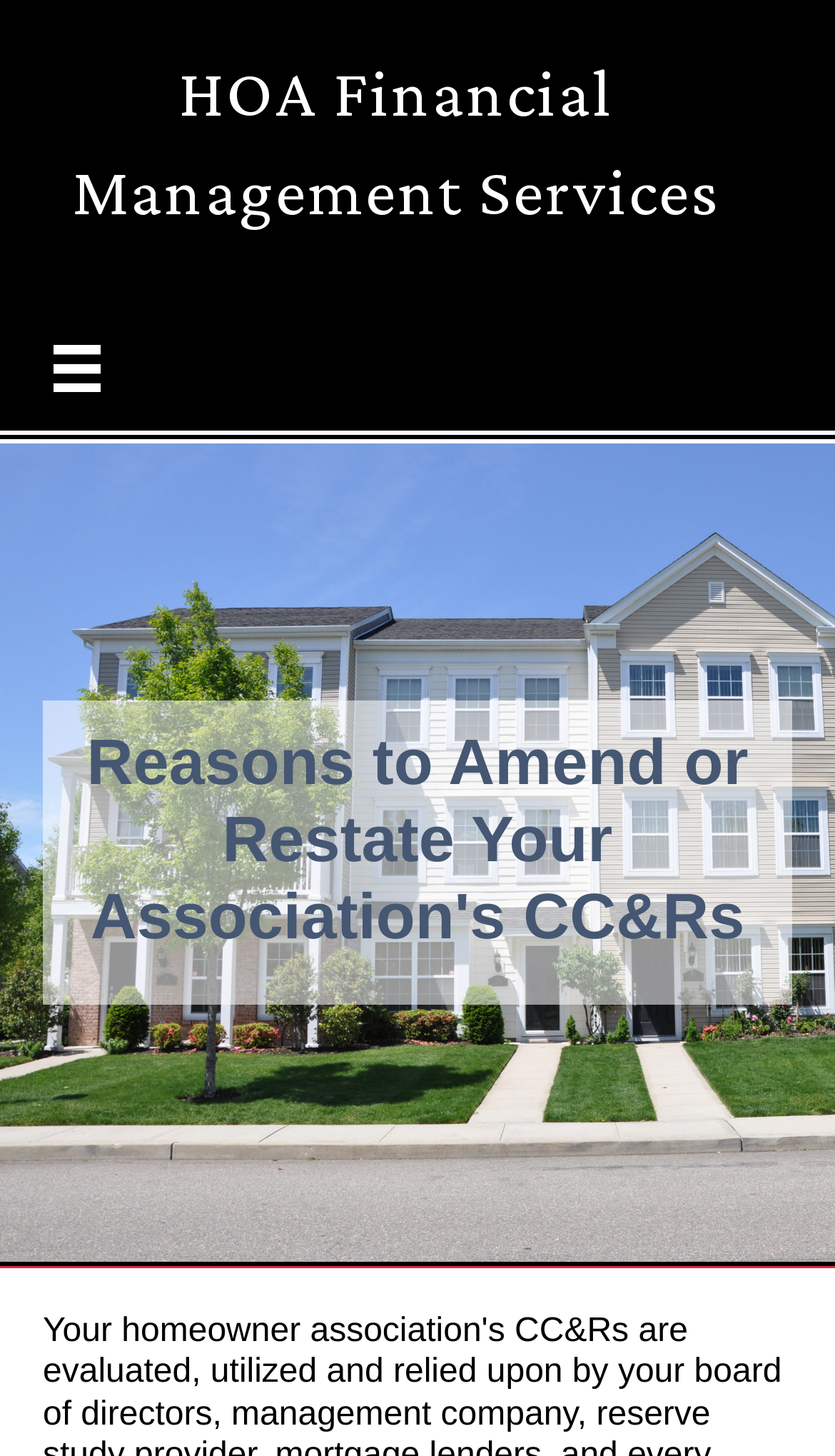Bounding box coordinates are specified in the format (top-left x, top-left y, bottom-right x, bottom-right y). All values are floating point numbers bounded between 0 and 1. Please provide the bounding box coordinate of the region this sentence describes: name="text-name" placeholder="Full name *"

None